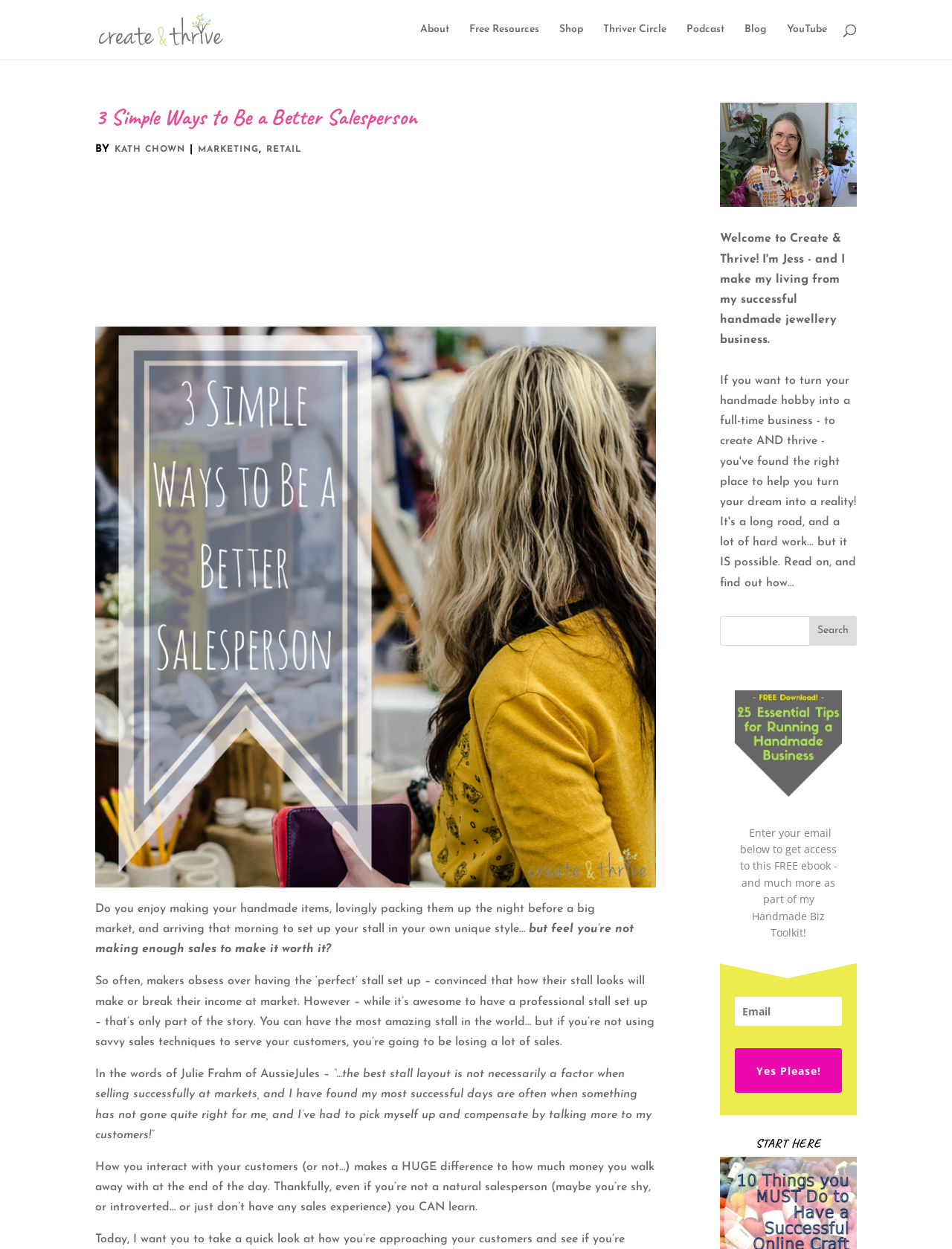Please find the top heading of the webpage and generate its text.

3 Simple Ways to Be a Better Salesperson